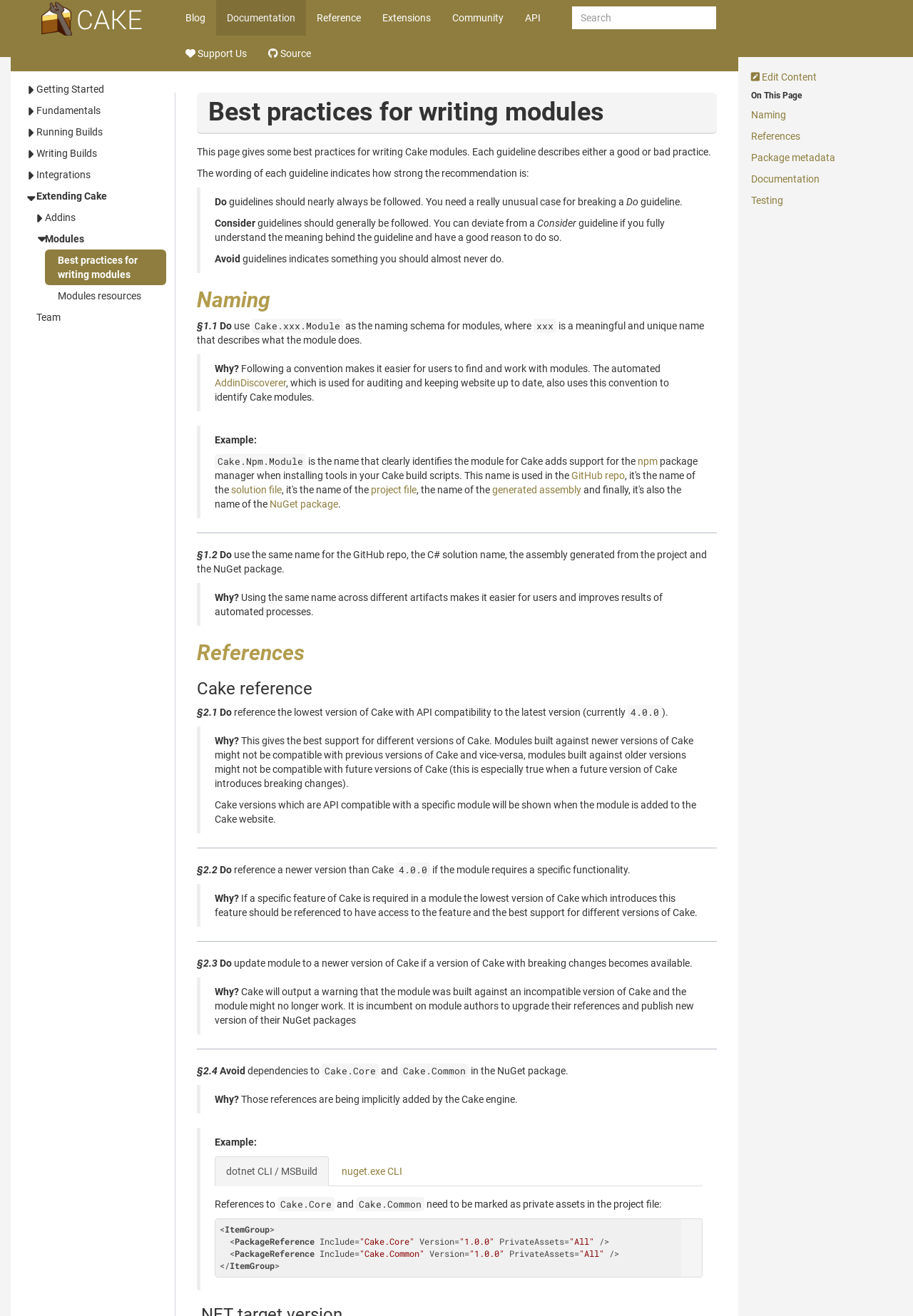Find the bounding box coordinates of the clickable region needed to perform the following instruction: "Go to the blog page". The coordinates should be provided as four float numbers between 0 and 1, i.e., [left, top, right, bottom].

[0.191, 0.0, 0.237, 0.027]